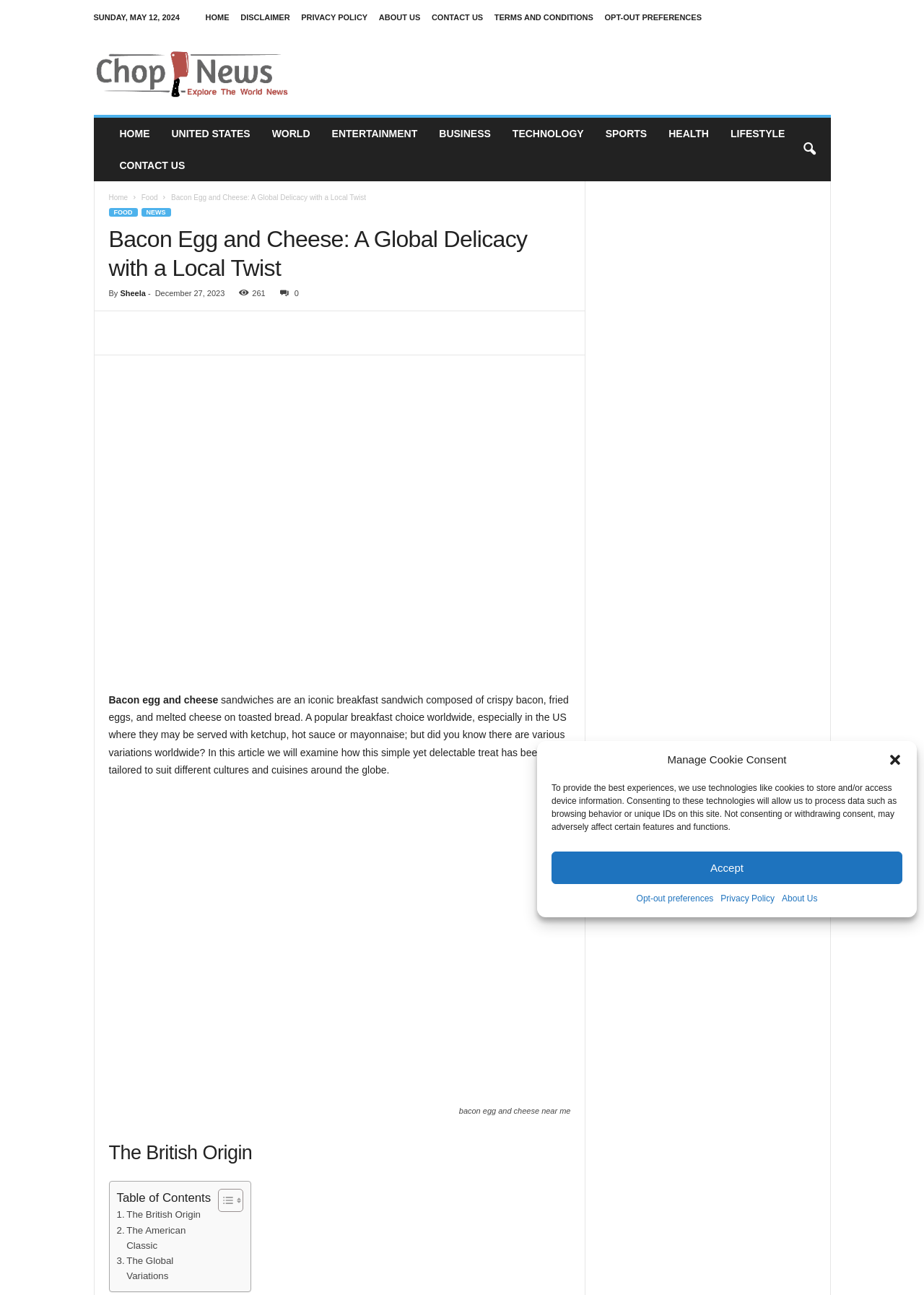Analyze the image and provide a detailed answer to the question: How many views does the article have?

I found the number of views of the article by looking at the static text element with the content '261' inside the header element. This text element is a child of the header element and is located near the author and date information.